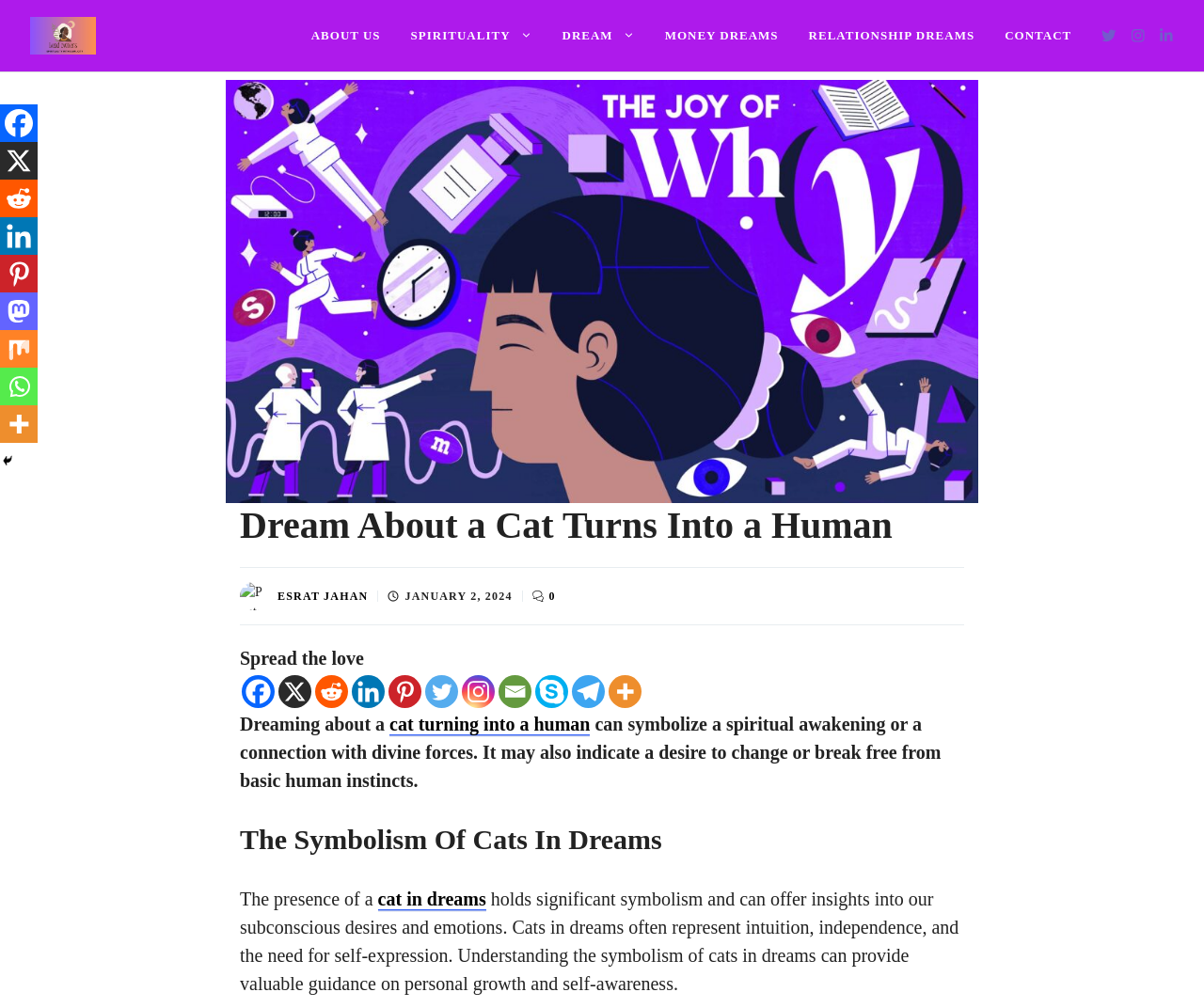Please provide a one-word or short phrase answer to the question:
What does the cat in dreams often represent?

Intuition, independence, and self-expression